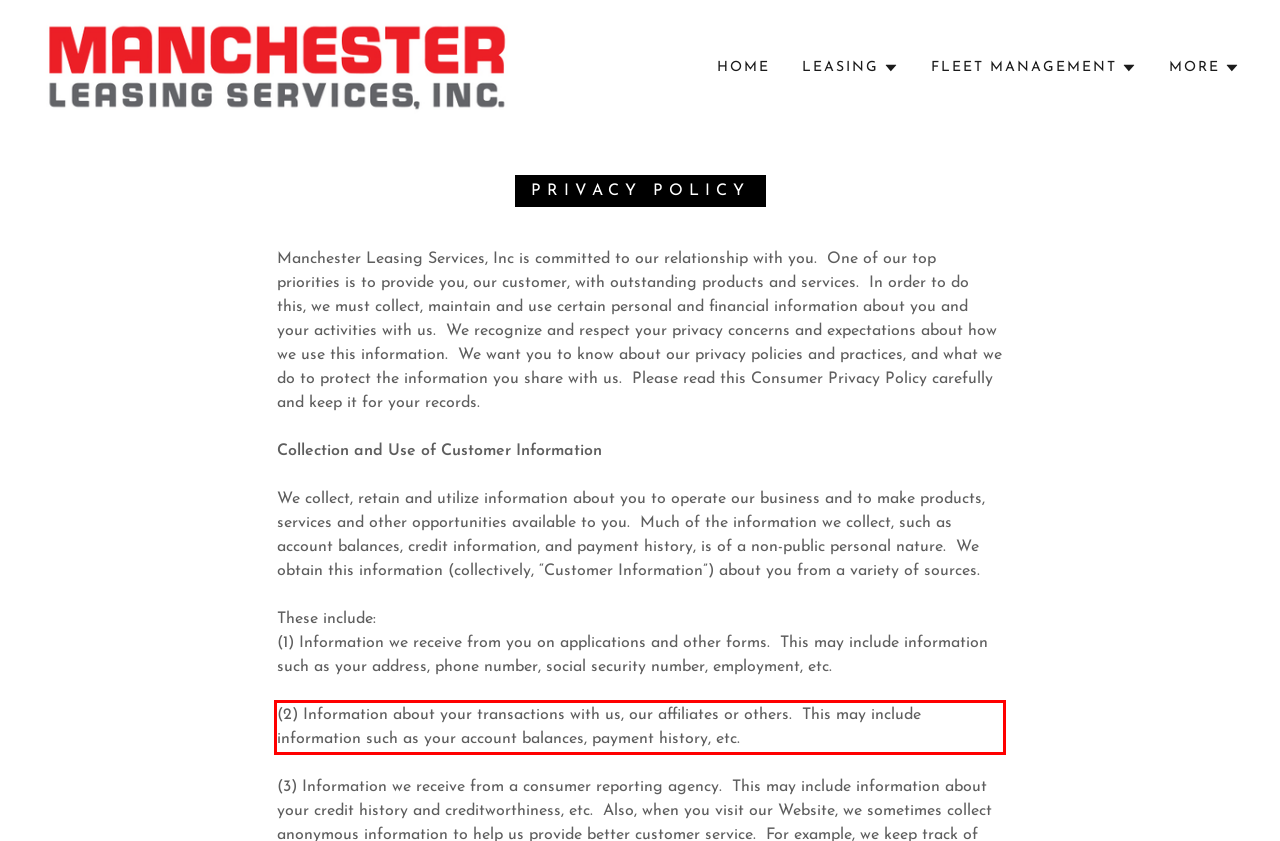Please use OCR to extract the text content from the red bounding box in the provided webpage screenshot.

(2) Information about your transactions with us, our affiliates or others. This may include information such as your account balances, payment history, etc.